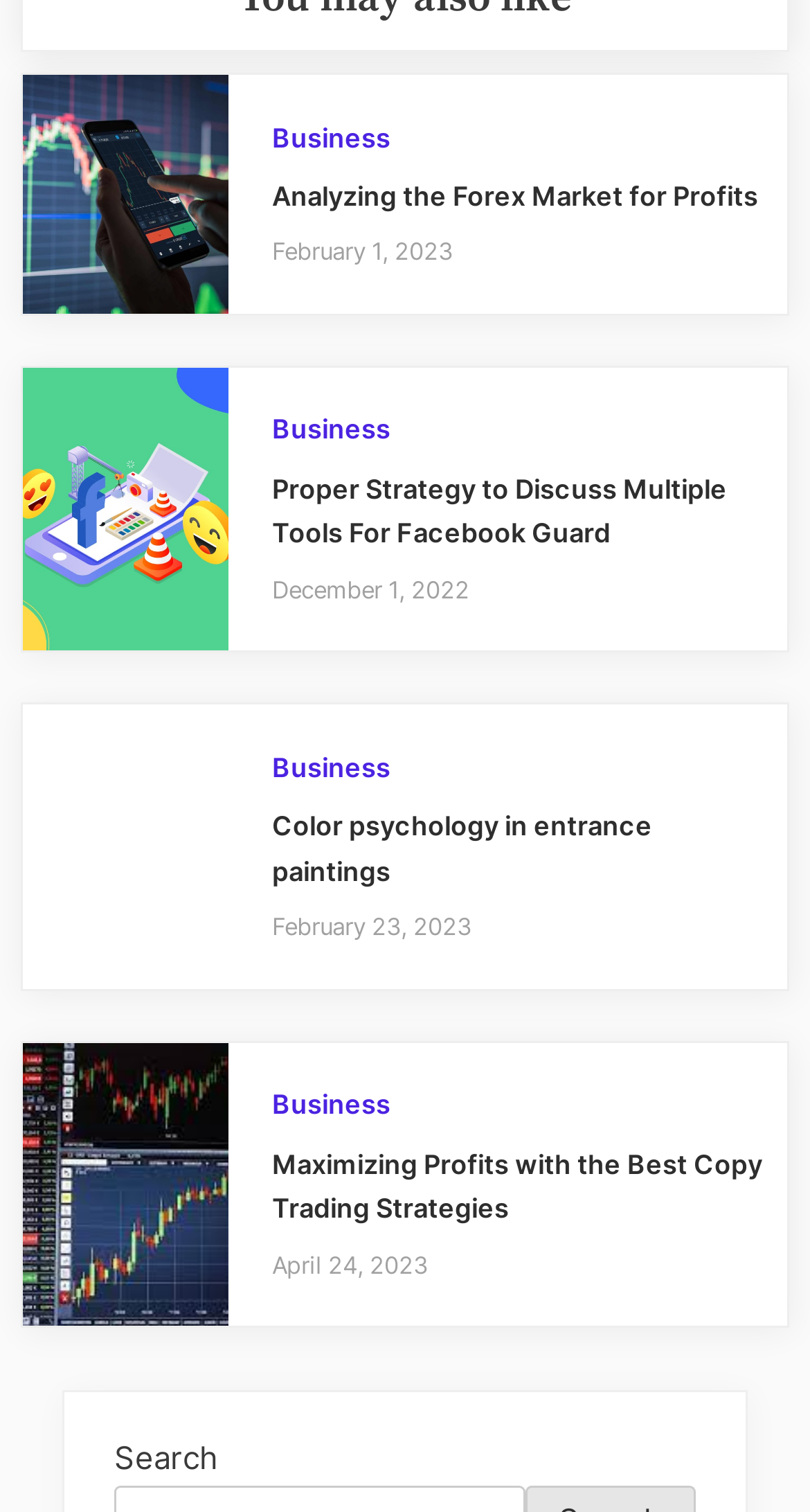What category do all articles belong to?
Ensure your answer is thorough and detailed.

I noticed that each article has a link with the text 'Business' nearby. This suggests that all articles belong to the 'Business' category.